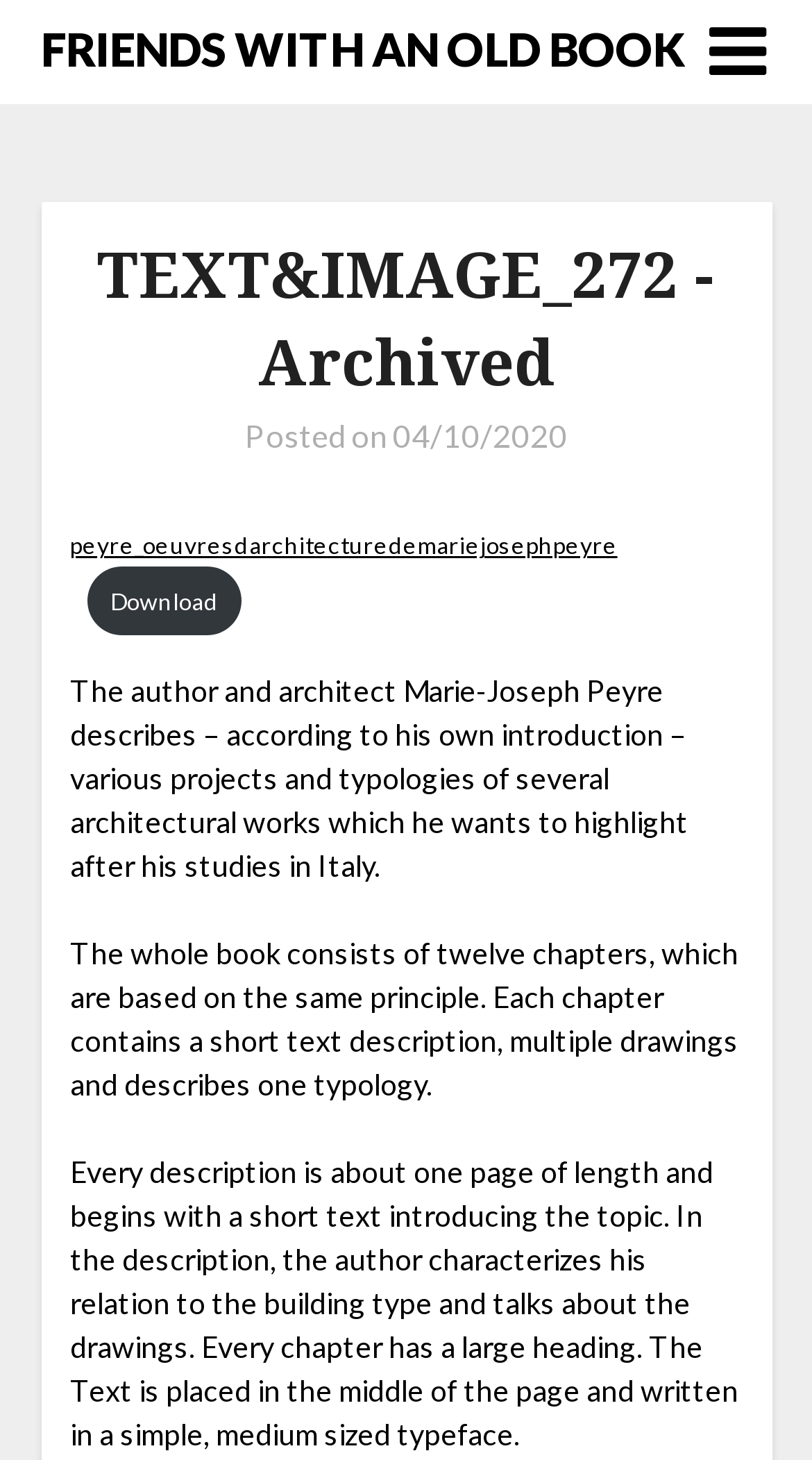Offer a thorough description of the webpage.

The webpage is about a book titled "TEXT&IMAGE_272 – FRIENDS WITH AN OLD BOOK". At the top-right corner, there is a link with a font awesome icon. Below it, there is a header section that spans almost the entire width of the page. The header contains a heading that reads "TEXT&IMAGE_272 - Archived", followed by a "Posted on" label and a link to the date "04/10/2020". 

To the right of the header, there are two links: one to "peyre_oeuvresdarchitecturedemariejosephpeyre" and another to "Download". Below the header, there are three paragraphs of text that describe the book's content. The first paragraph introduces the author and architect Marie-Joseph Peyre and his book, which highlights various projects and typologies of architectural works. The second paragraph explains the book's structure, consisting of twelve chapters, each with a short text description, multiple drawings, and a description of one typology. The third paragraph provides more details about the chapter layout, including the text placement, typeface, and headings.